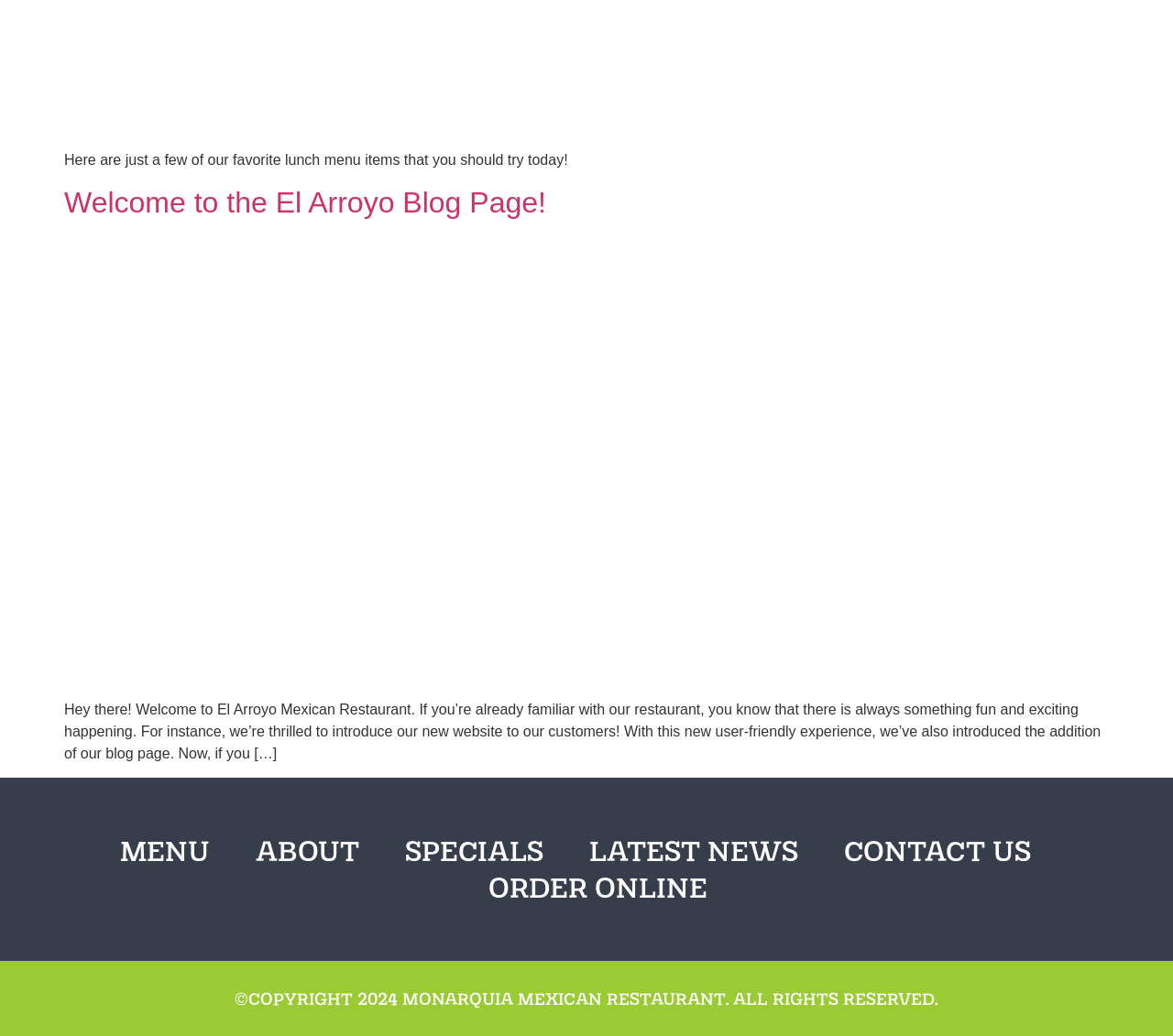Show the bounding box coordinates of the element that should be clicked to complete the task: "View the menu".

[0.102, 0.804, 0.179, 0.839]